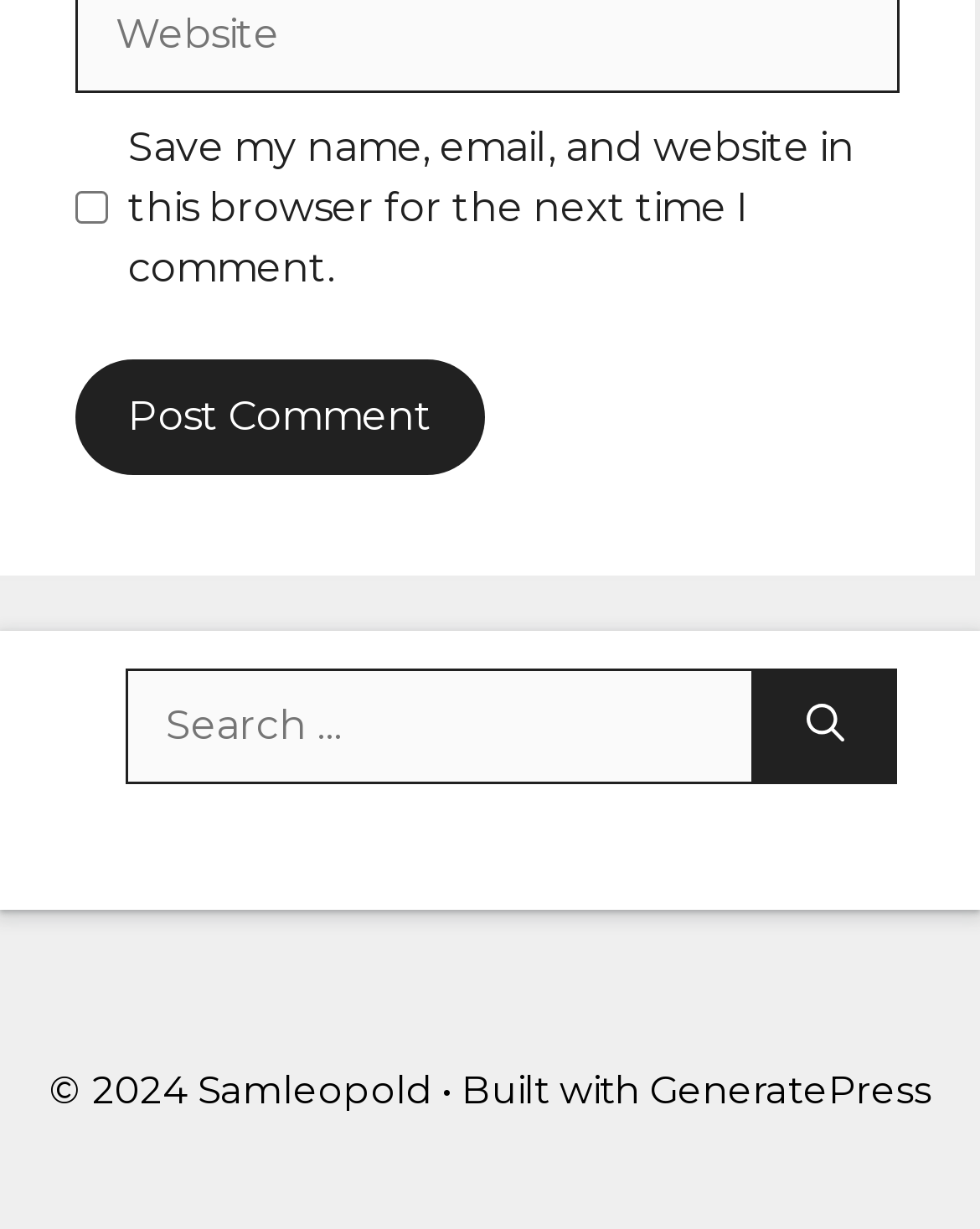Determine the bounding box coordinates of the clickable element to achieve the following action: 'Click the Post Comment button'. Provide the coordinates as four float values between 0 and 1, formatted as [left, top, right, bottom].

[0.077, 0.292, 0.495, 0.386]